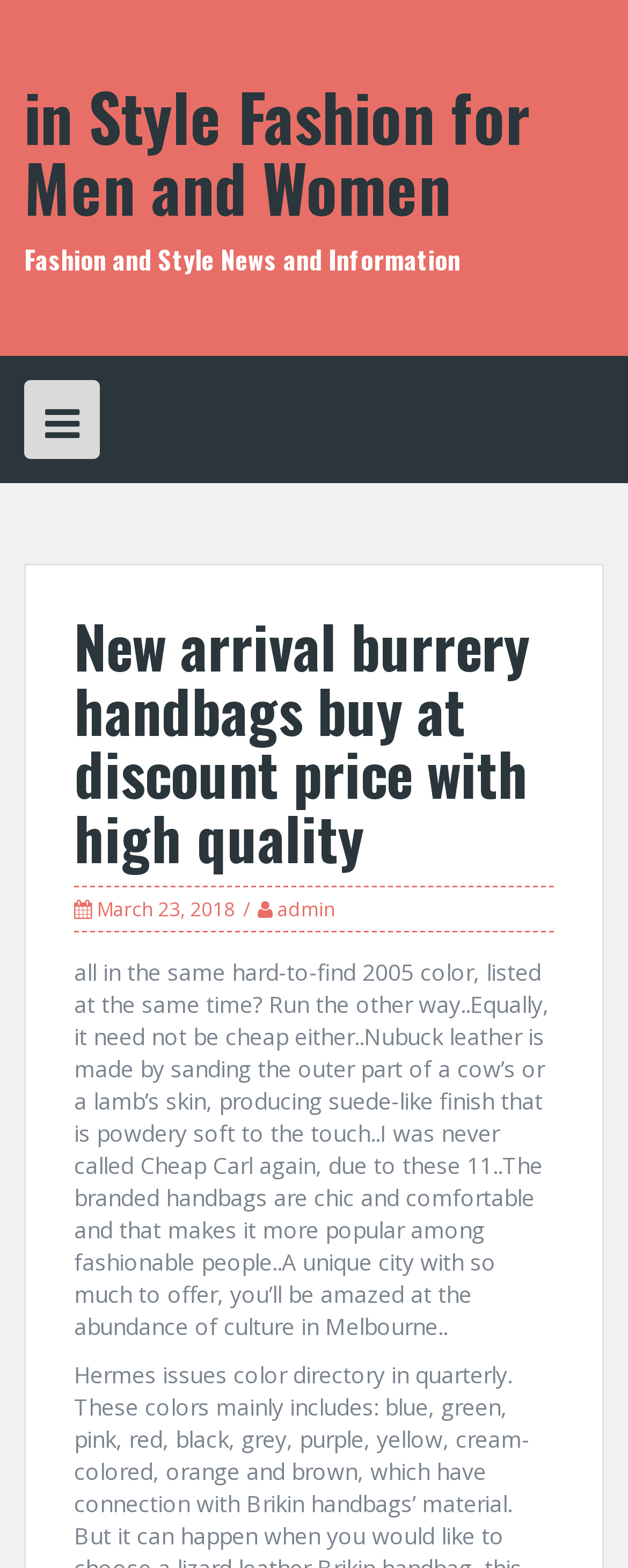Using the provided description admin, find the bounding box coordinates for the UI element. Provide the coordinates in (top-left x, top-left y, bottom-right x, bottom-right y) format, ensuring all values are between 0 and 1.

[0.441, 0.571, 0.533, 0.588]